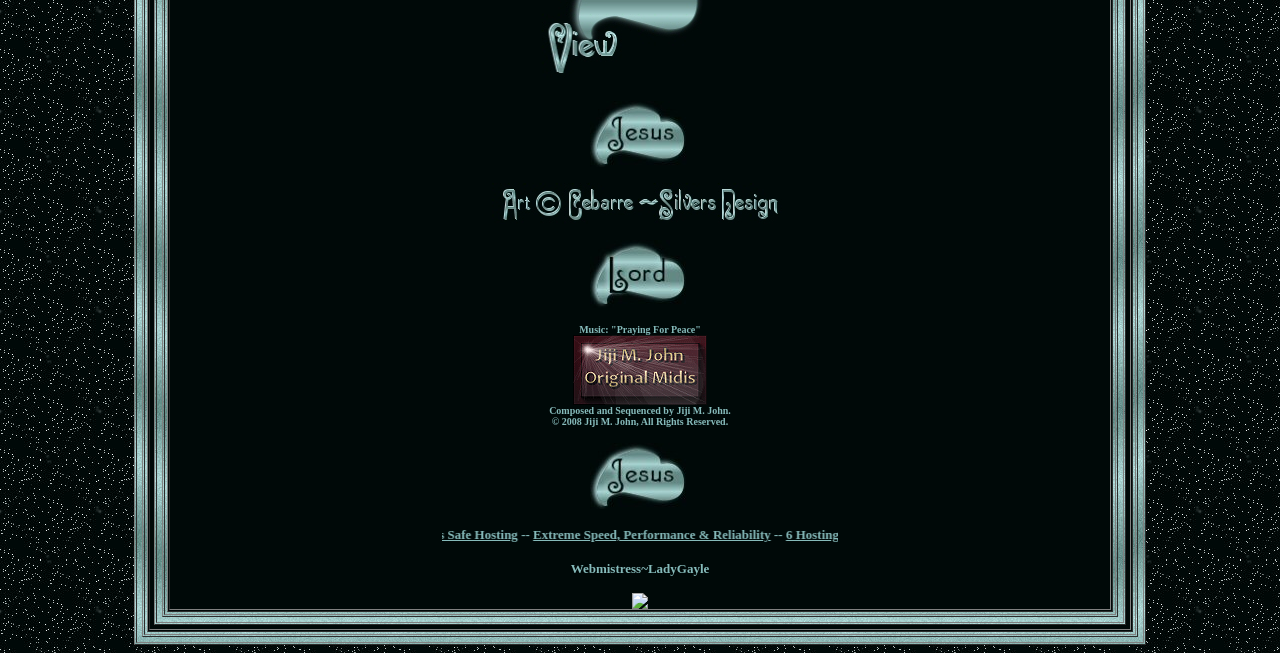Refer to the image and answer the question with as much detail as possible: What is the name of the webmistress?

The answer can be found in the StaticText element with the text 'Webmistress~LadyGayle' which is located at the bottom of the webpage.